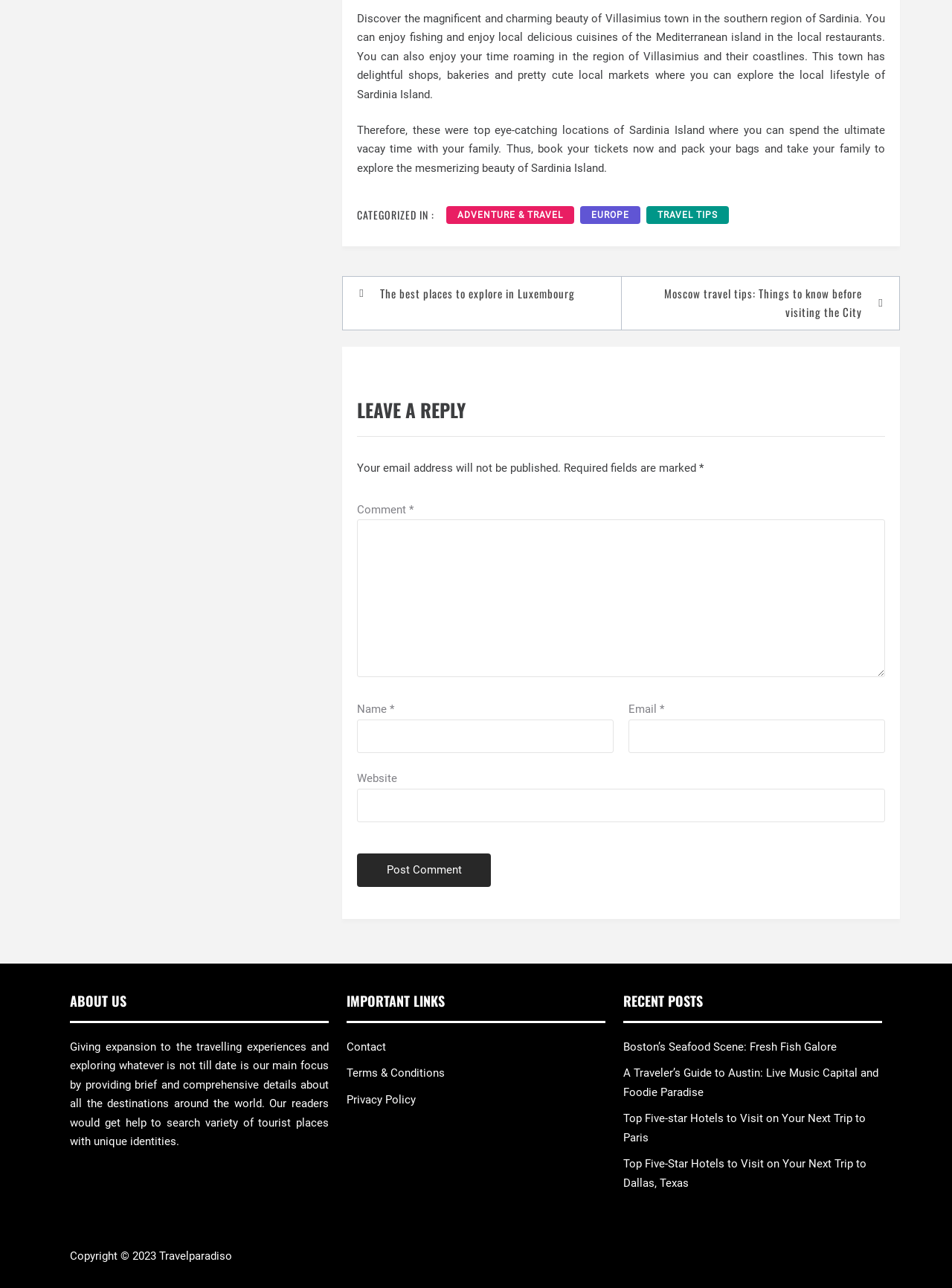What is the main focus of this website?
Look at the image and provide a short answer using one word or a phrase.

Travel experiences